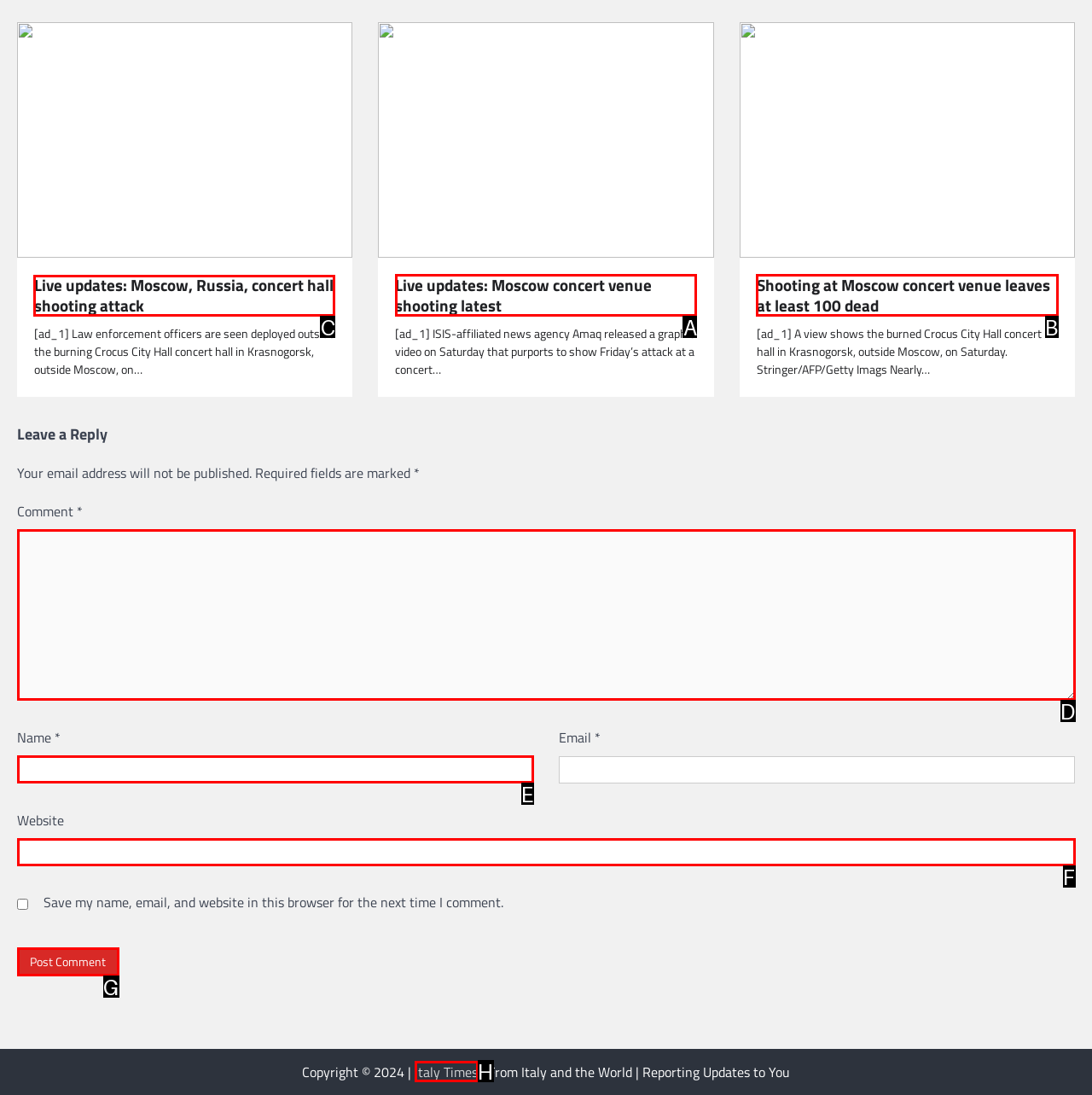From the given options, tell me which letter should be clicked to complete this task: Click on the link to read live updates on Moscow concert hall shooting attack
Answer with the letter only.

C